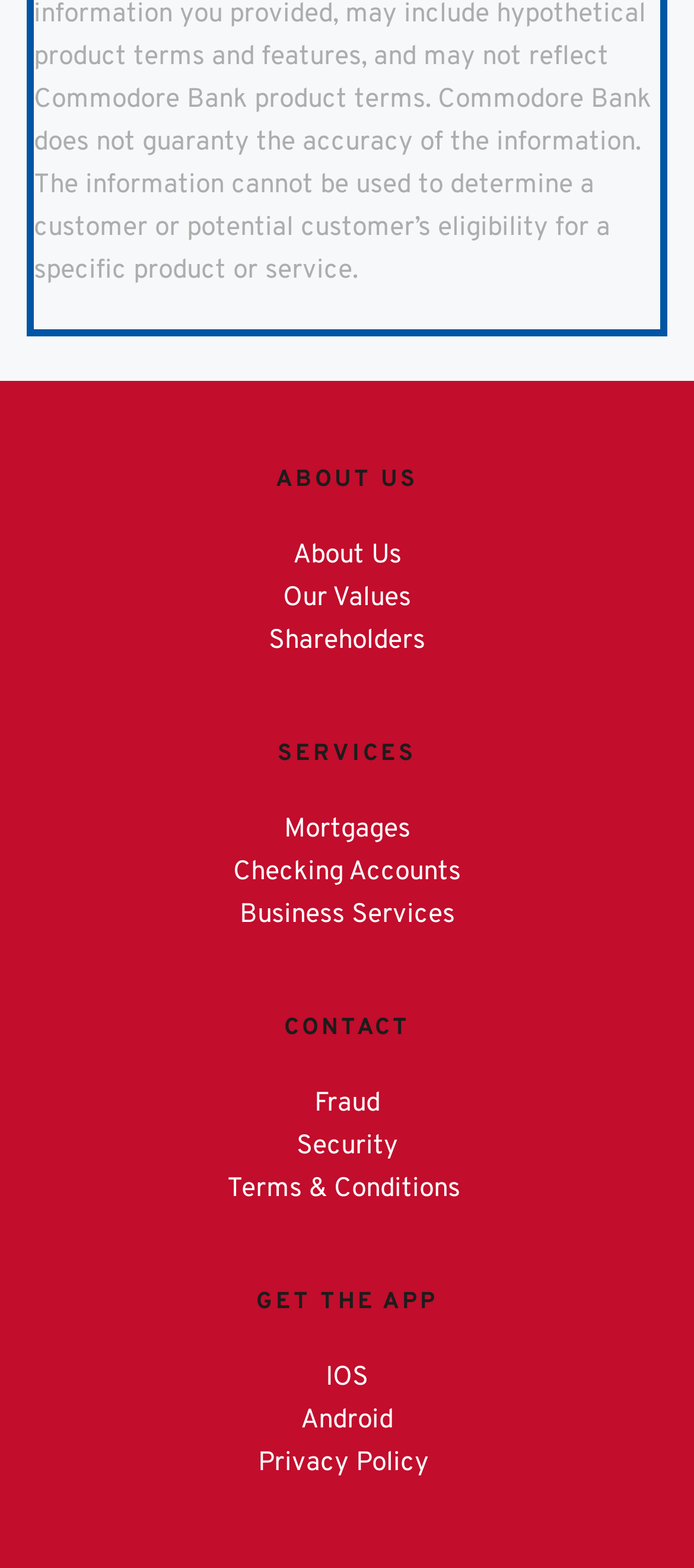Give the bounding box coordinates for the element described as: "Android".

[0.433, 0.895, 0.567, 0.917]